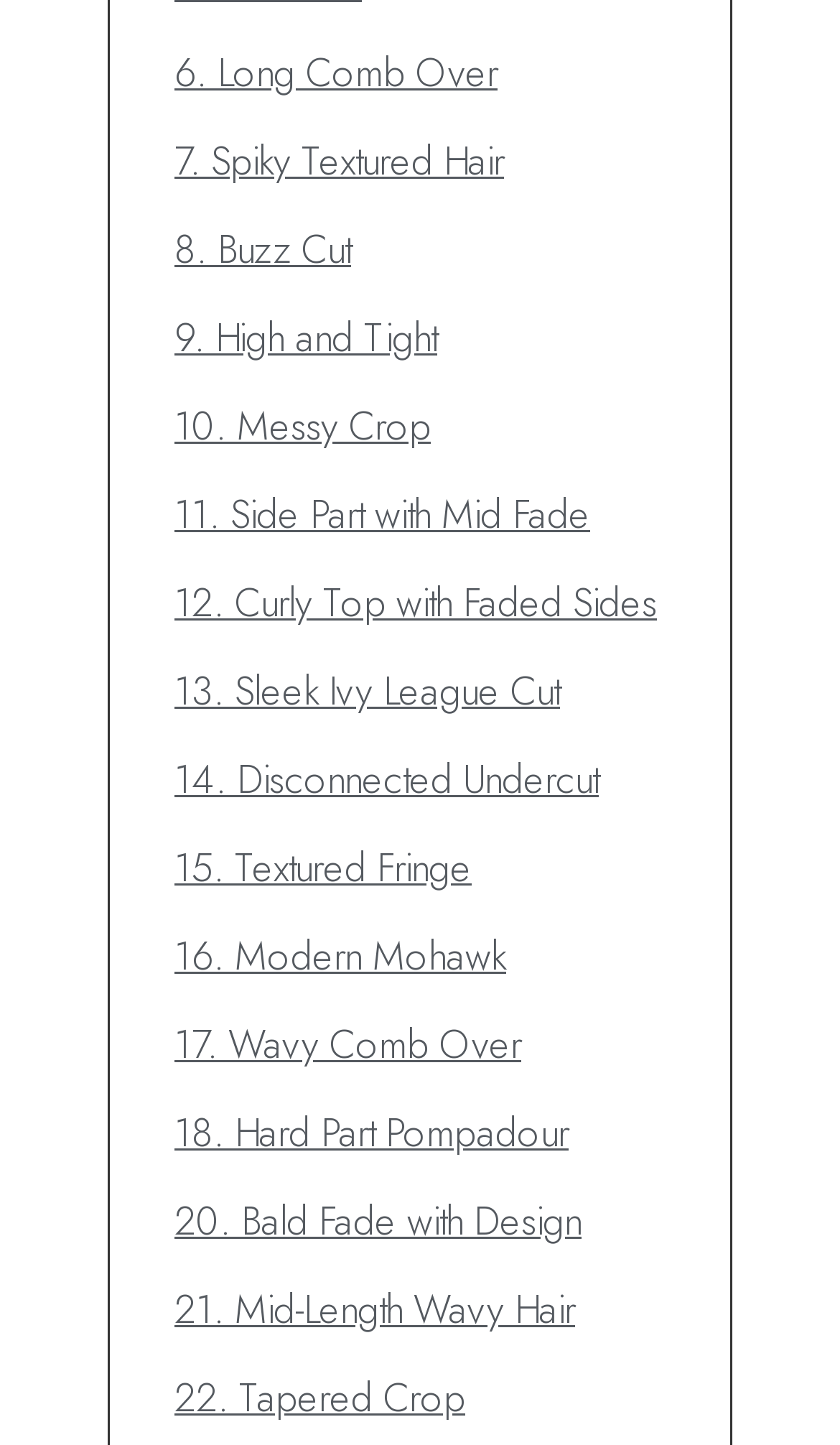Identify the bounding box coordinates of the area that should be clicked in order to complete the given instruction: "click on 6. Long Comb Over". The bounding box coordinates should be four float numbers between 0 and 1, i.e., [left, top, right, bottom].

[0.208, 0.031, 0.592, 0.07]